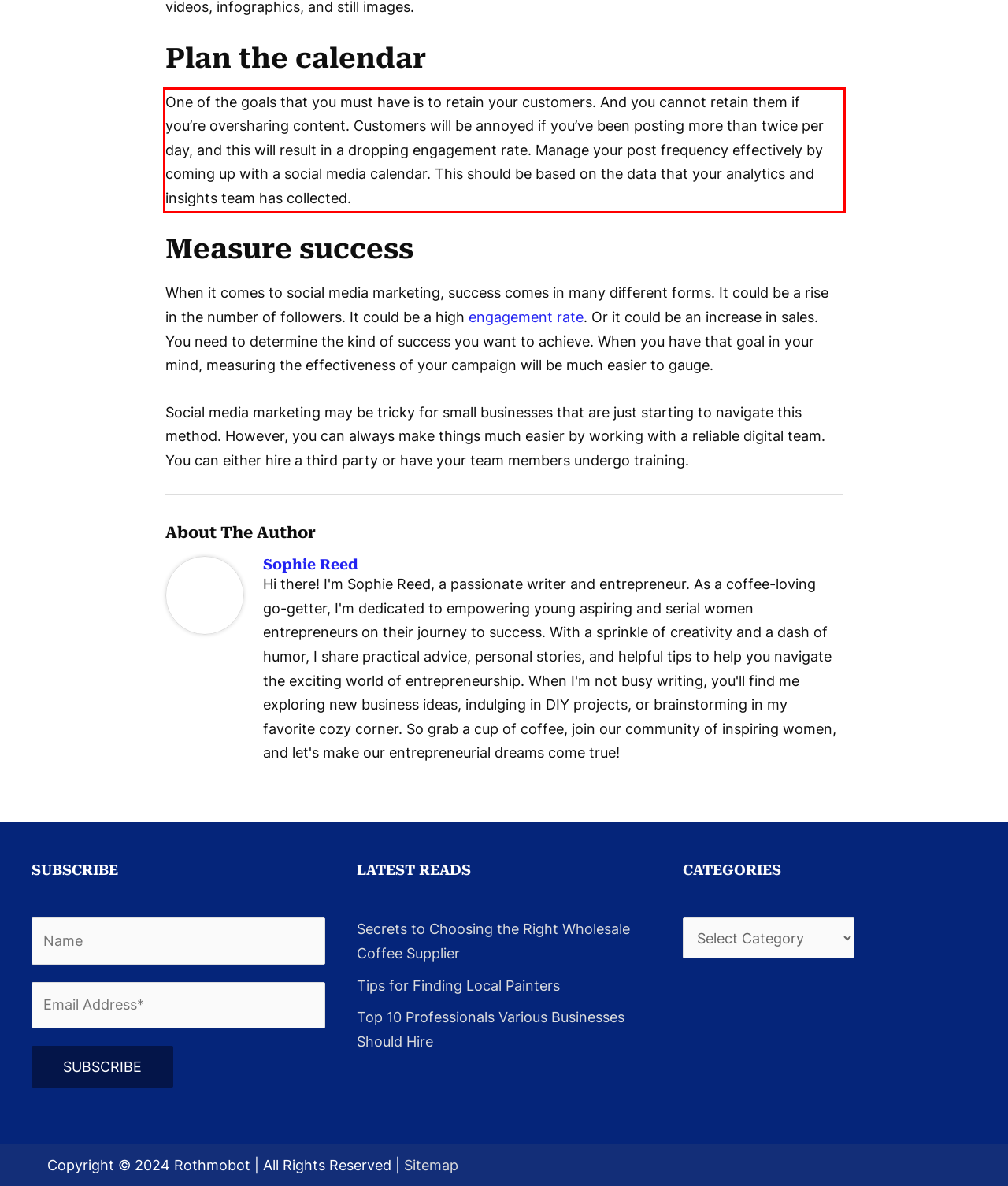Please identify and extract the text from the UI element that is surrounded by a red bounding box in the provided webpage screenshot.

One of the goals that you must have is to retain your customers. And you cannot retain them if you’re oversharing content. Customers will be annoyed if you’ve been posting more than twice per day, and this will result in a dropping engagement rate. Manage your post frequency effectively by coming up with a social media calendar. This should be based on the data that your analytics and insights team has collected.